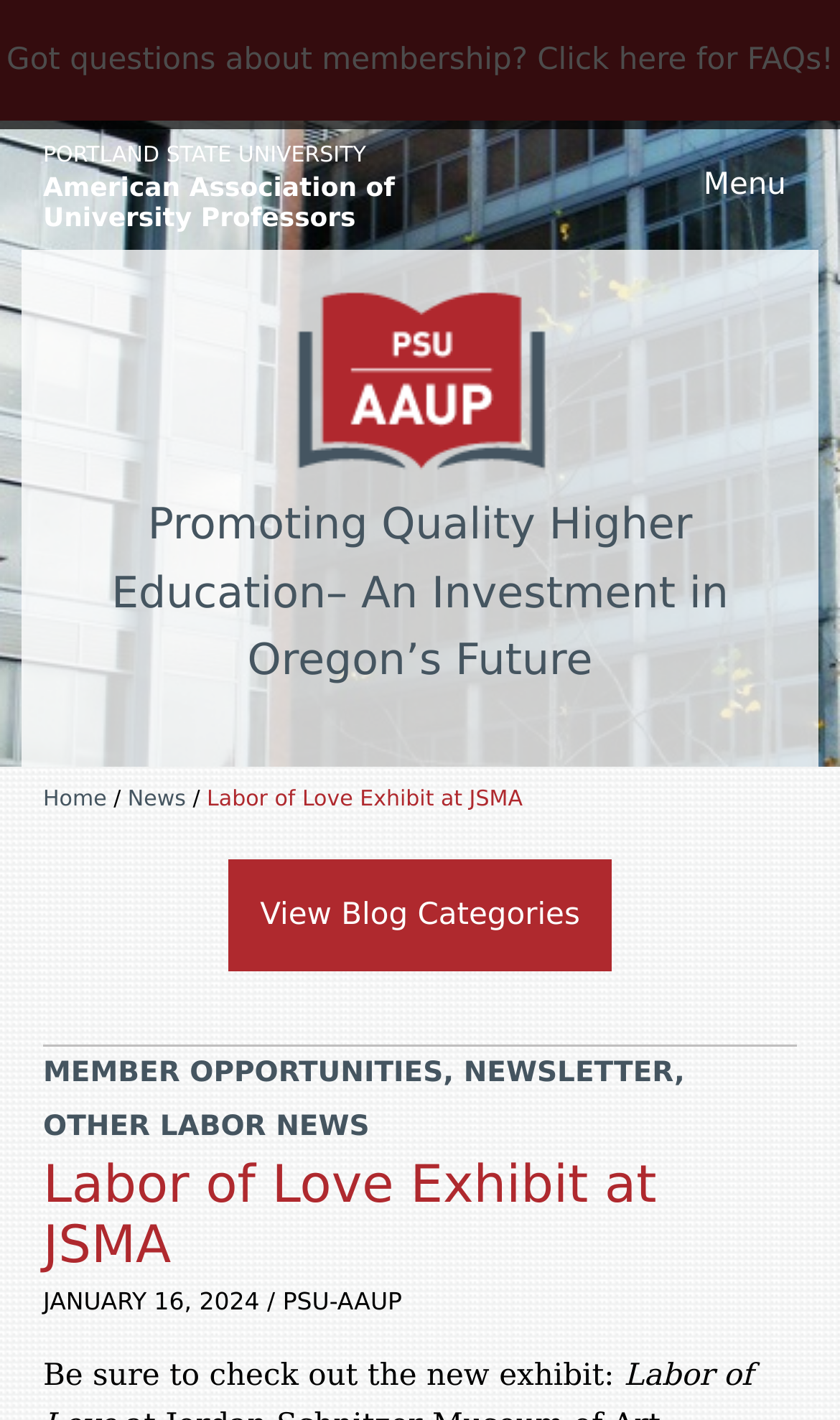Generate an in-depth caption that captures all aspects of the webpage.

The webpage is about the Portland State University American Association of University Professors (PSU AAUP) and features the "Labor of Love Exhibit" at the Jordan Schnitzer Museum of Art (JSMA). 

At the top left, there is a link to FAQs about membership. Below it, the university's name "PORTLAND STATE UNIVERSITY" is displayed prominently, followed by the organization's name "American Association of University Professors" on two separate lines. 

To the right of the university's name, there is a menu button labeled "Menu". Below the organization's name, there is a link that spans almost the entire width of the page. 

The main content of the page is divided into sections. The first section has a heading that reads "Promoting Quality Higher Education– An Investment in Oregon’s Future". Below this heading, there are navigation links to "Home", "News", and "Labor of Love Exhibit at JSMA". 

The main content area is dominated by a section about the "Labor of Love Exhibit at JSMA". This section has a heading that reads "MEMBER OPPORTUNITIES, NEWSLETTER, OTHER LABOR NEWS" and another heading that reads "Labor of Love Exhibit at JSMA". Below these headings, there is a link to the exhibit and a date "JANUARY 16, 2024 / PSU-AAUP". 

Finally, at the bottom of the page, there is a paragraph of text that starts with "Be sure to check out the new exhibit:".